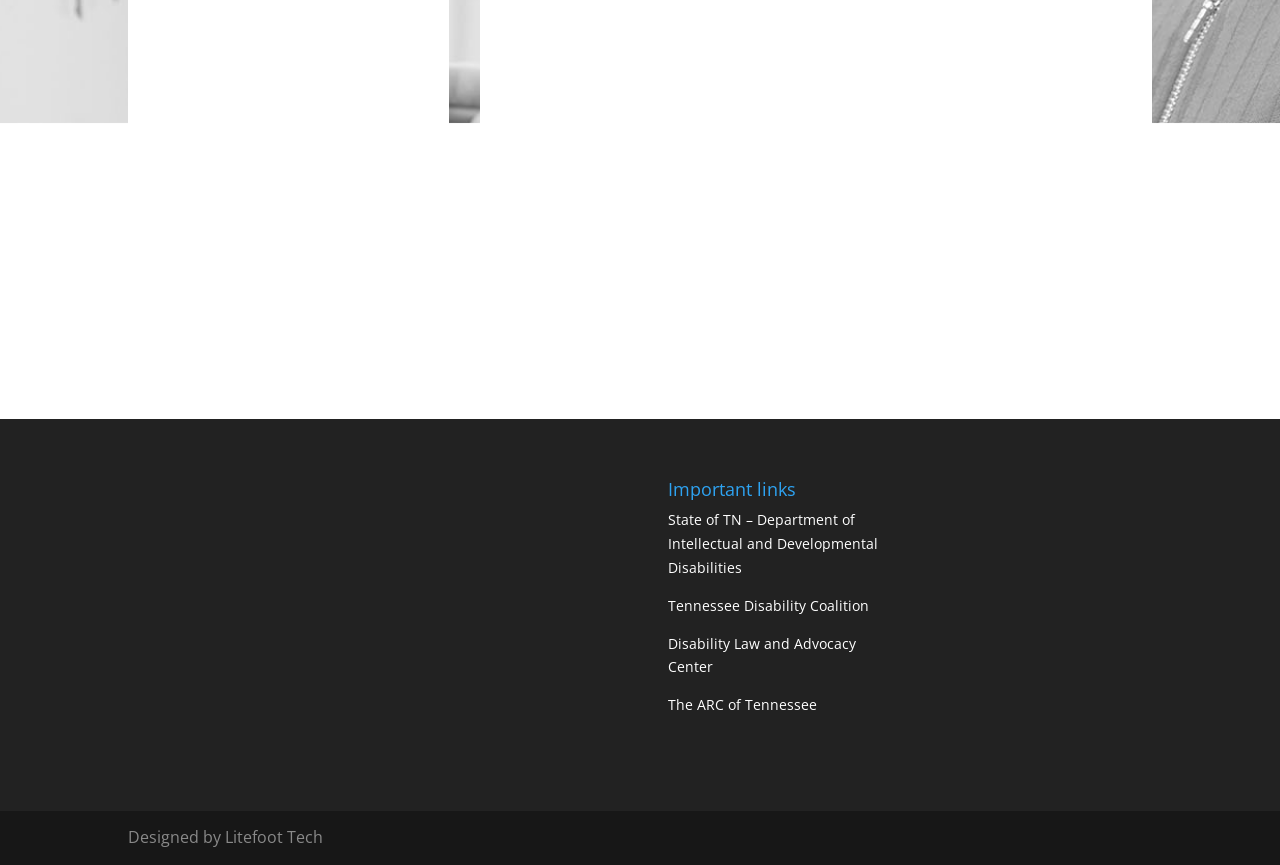What is the address of the office?
Please provide a comprehensive answer based on the contents of the image.

I found the address by looking at the static text elements in the first layout table, which contains the address '5600 Brainerd Road', 'Suite G-30', and 'Chattanooga, TN 37411'.